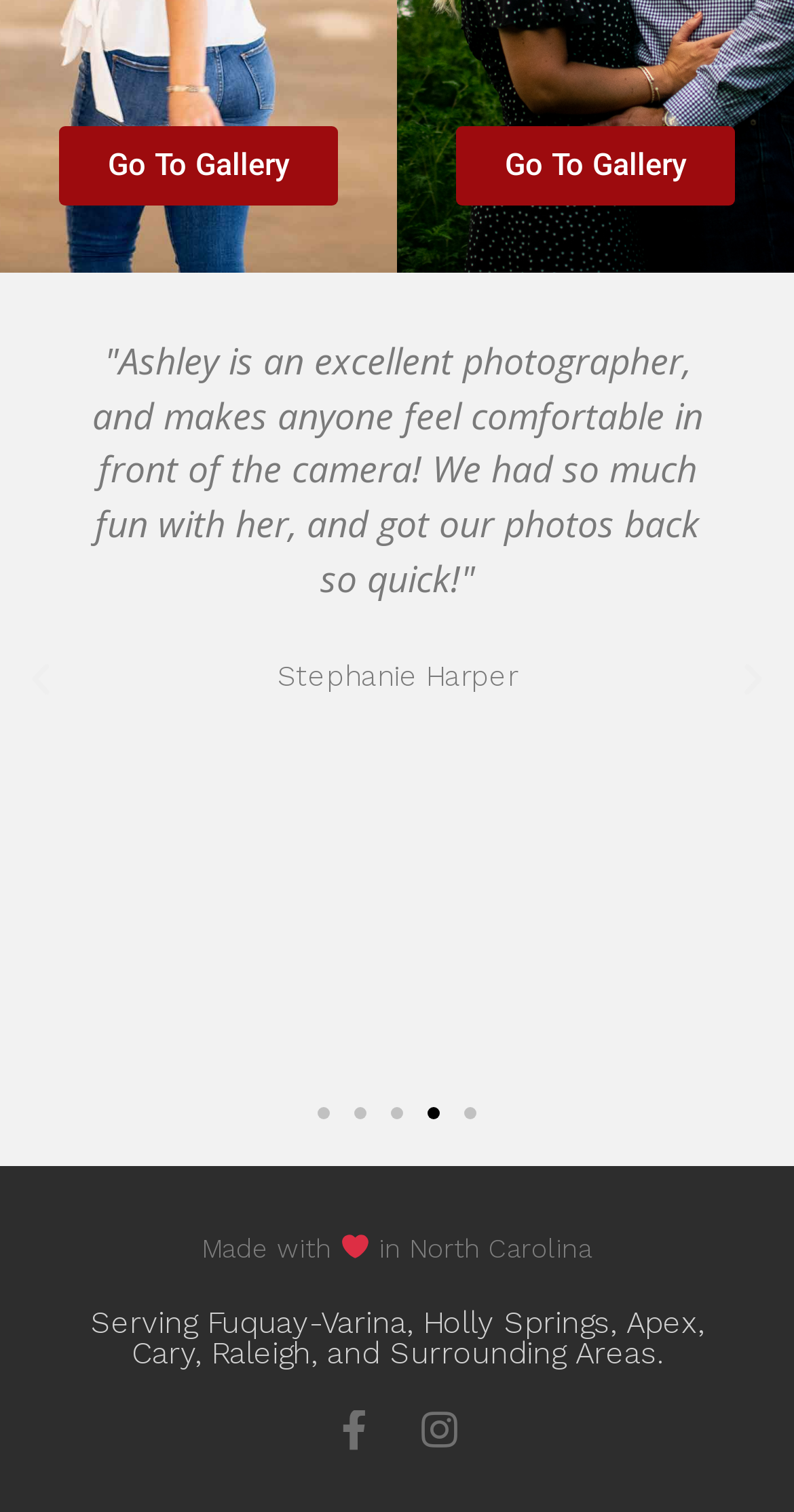Based on what you see in the screenshot, provide a thorough answer to this question: Who wrote the quote on the webpage?

The quote on the webpage is attributed to Stephanie Harper, suggesting that she is a client of the photographer who wrote a testimonial about their experience.